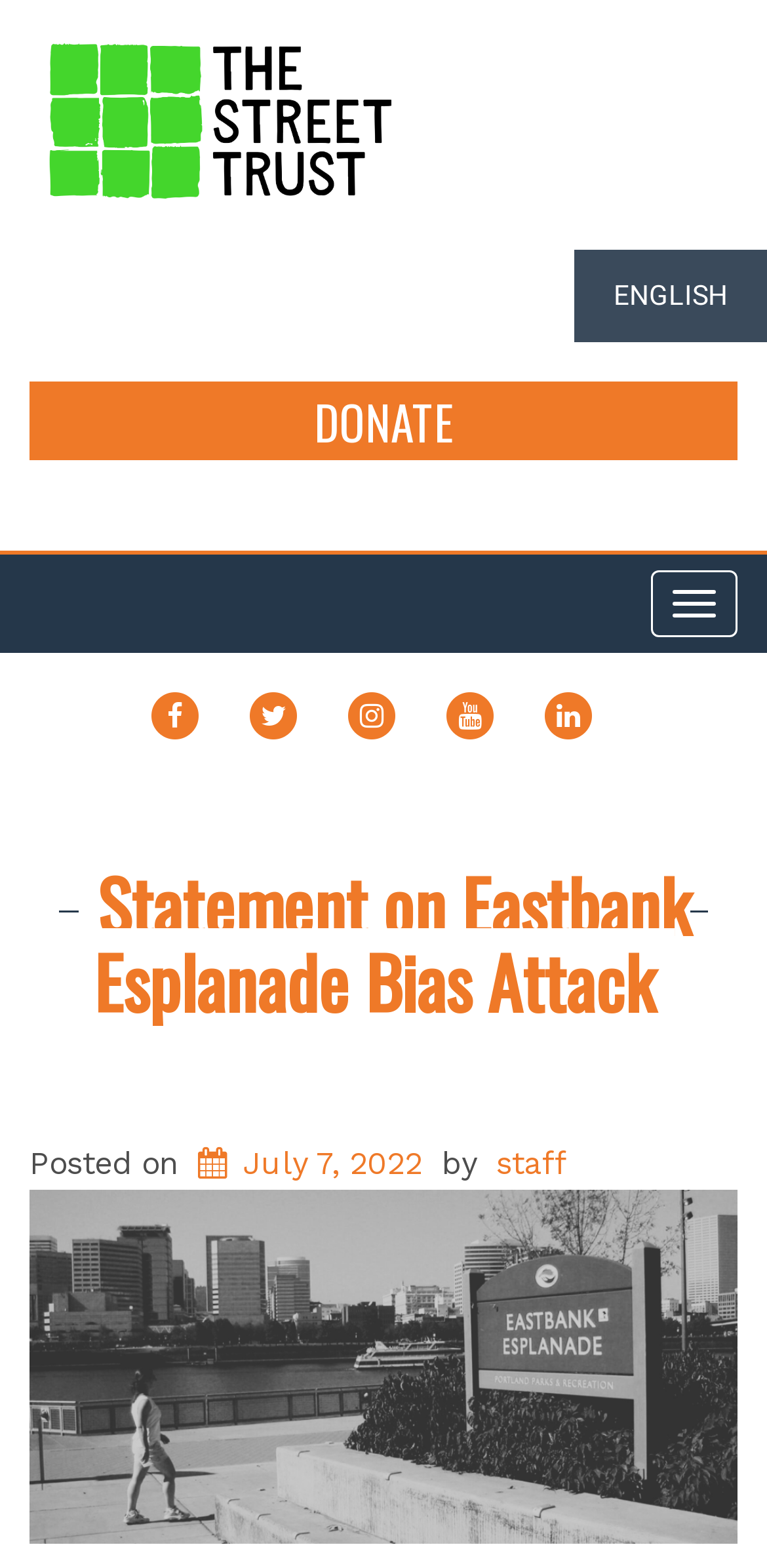Answer the following in one word or a short phrase: 
What is the name of the organization?

The Street Trust